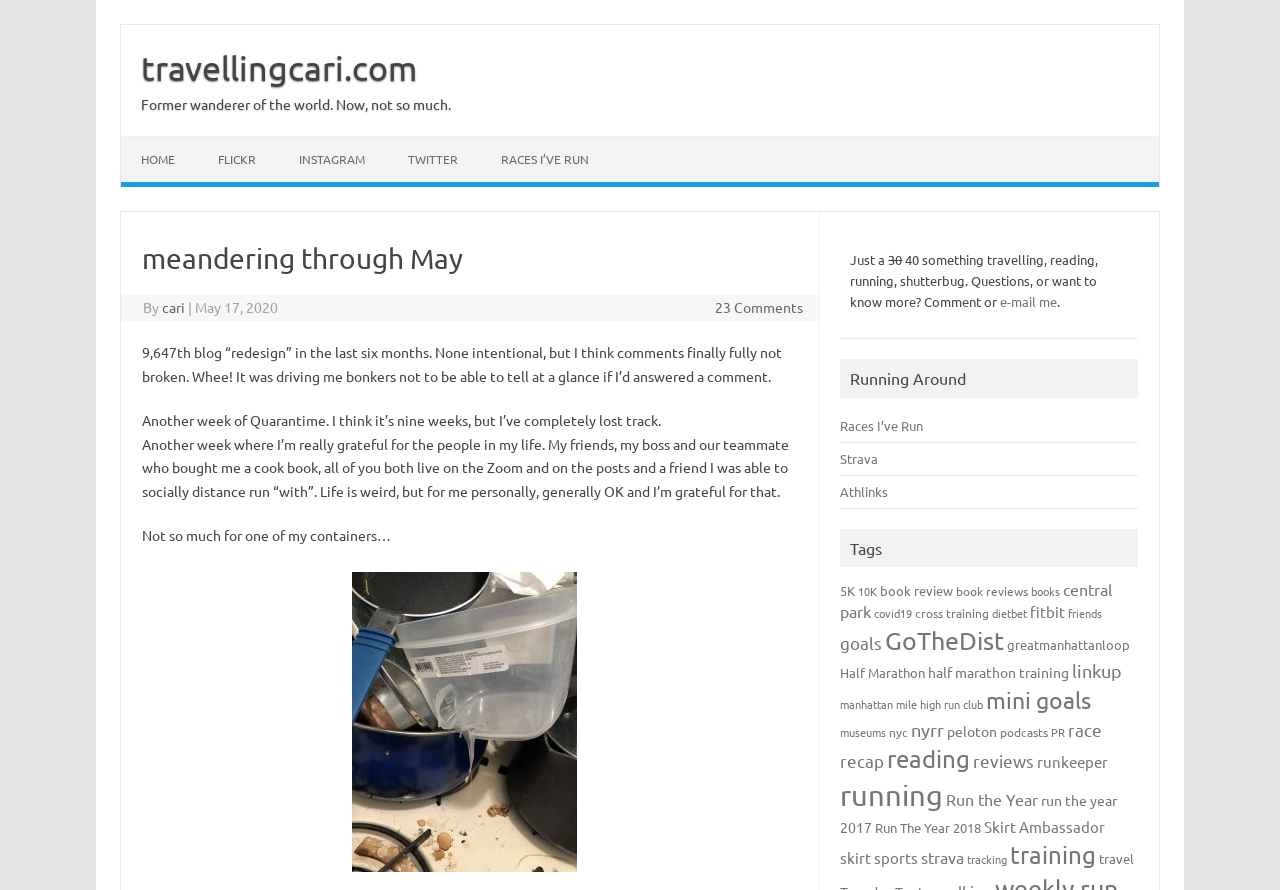What is the author's profession?
Please give a detailed and elaborate answer to the question based on the image.

The webpage does not explicitly mention the author's profession. Although there are mentions of a 'boss' and 'teammate', it is unclear what the author's occupation is.